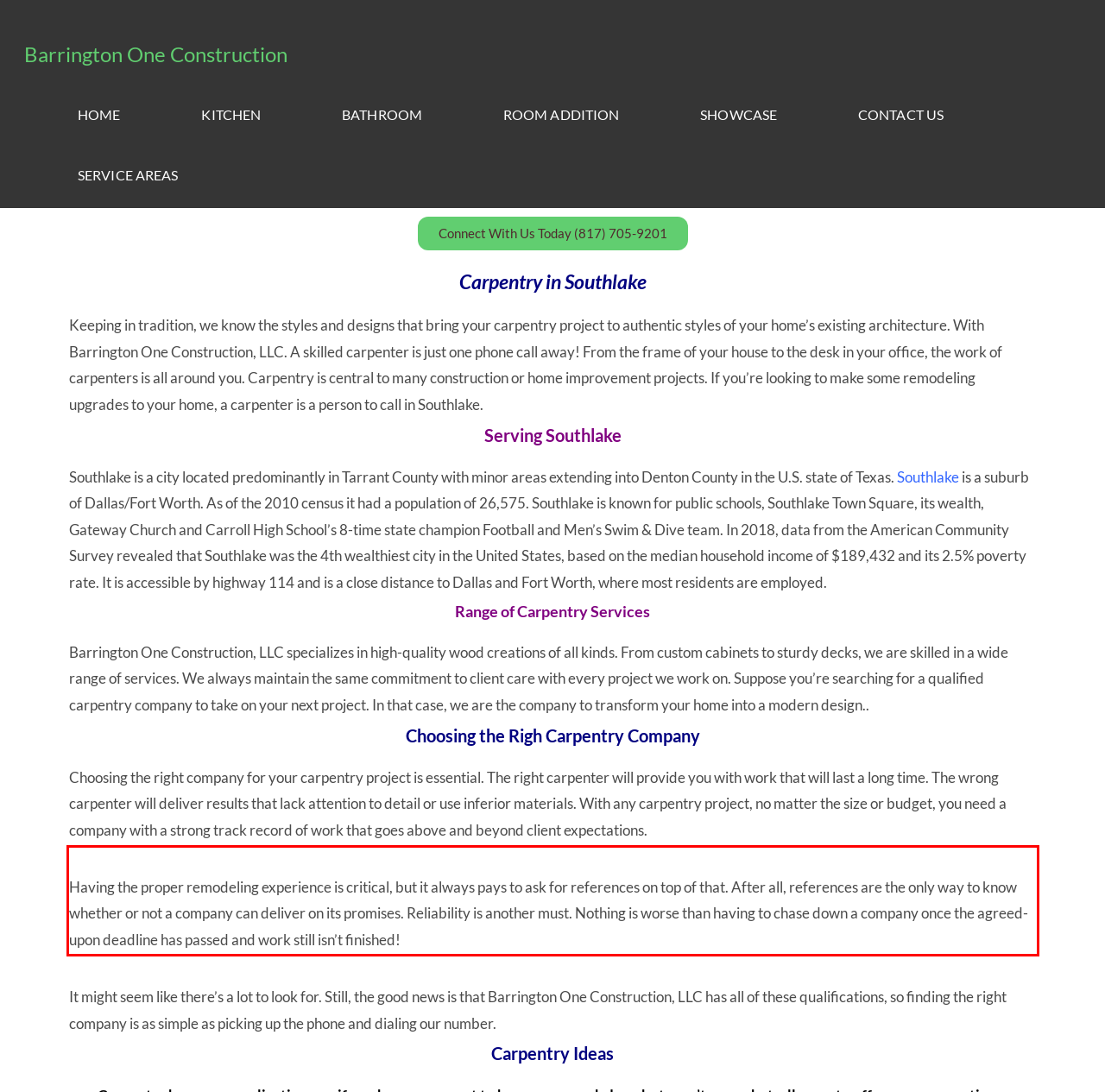You are provided with a screenshot of a webpage featuring a red rectangle bounding box. Extract the text content within this red bounding box using OCR.

Having the proper remodeling experience is critical, but it always pays to ask for references on top of that. After all, references are the only way to know whether or not a company can deliver on its promises. Reliability is another must. Nothing is worse than having to chase down a company once the agreed-upon deadline has passed and work still isn’t finished!